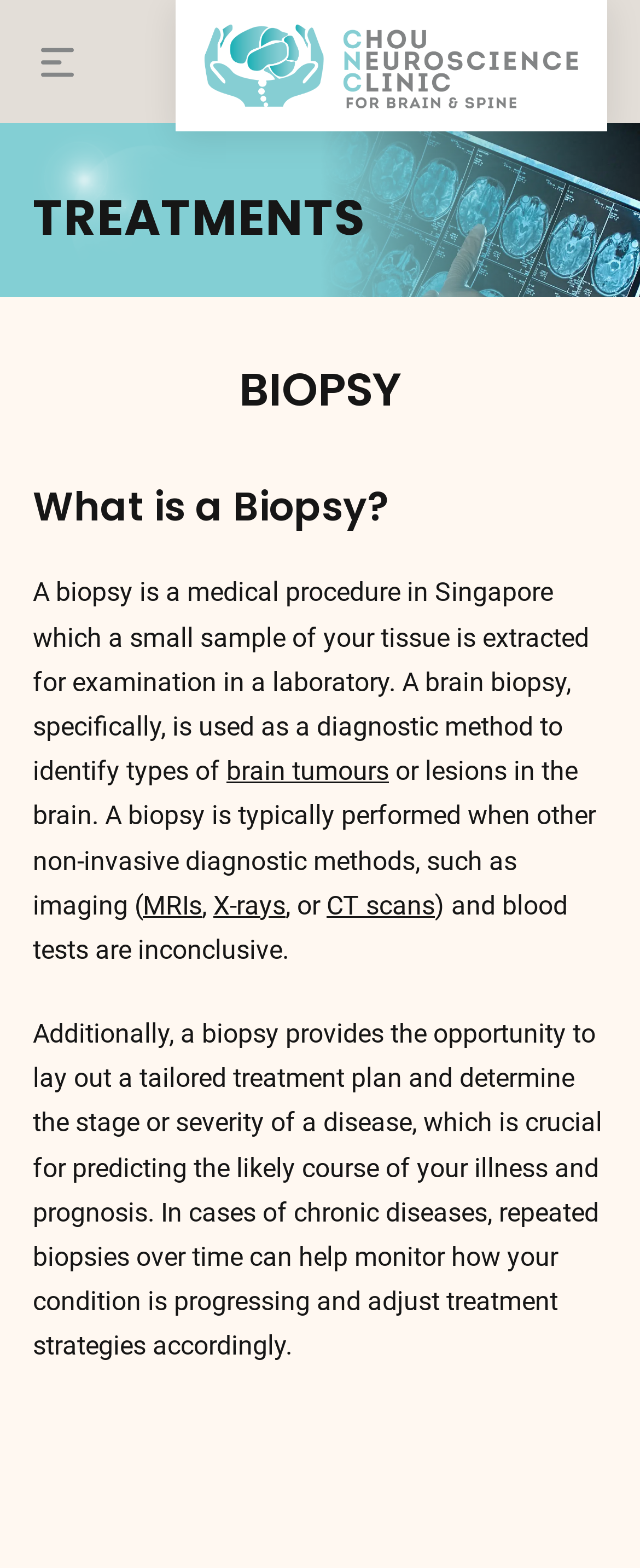What is the purpose of a biopsy in determining treatment?
Please provide a comprehensive answer based on the information in the image.

A biopsy provides the opportunity to lay out a tailored treatment plan and determine the stage or severity of a disease, which is crucial for predicting the likely course of an illness and prognosis, as stated on the webpage.